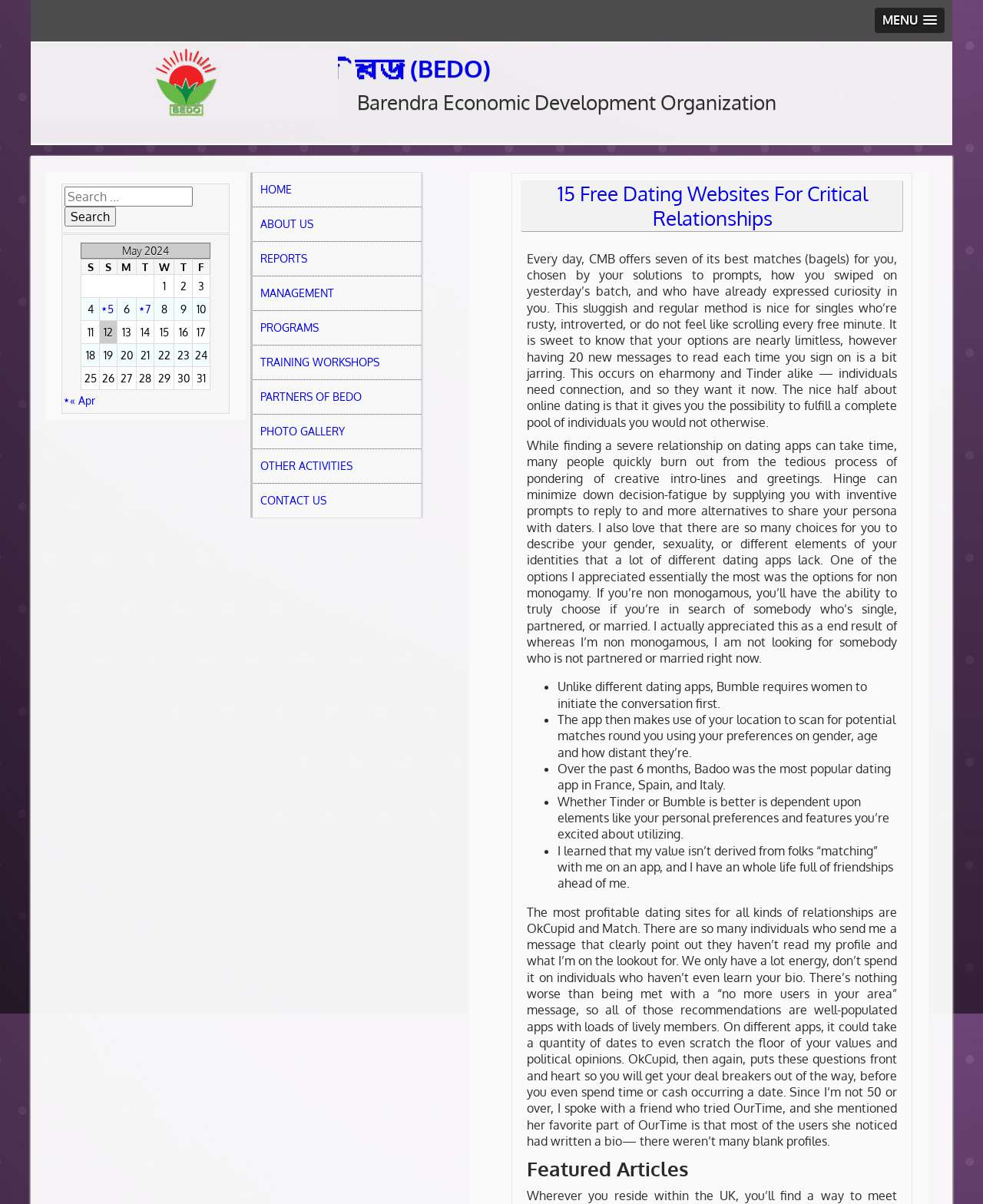How many columns are there in the table?
Look at the image and respond with a one-word or short phrase answer.

7